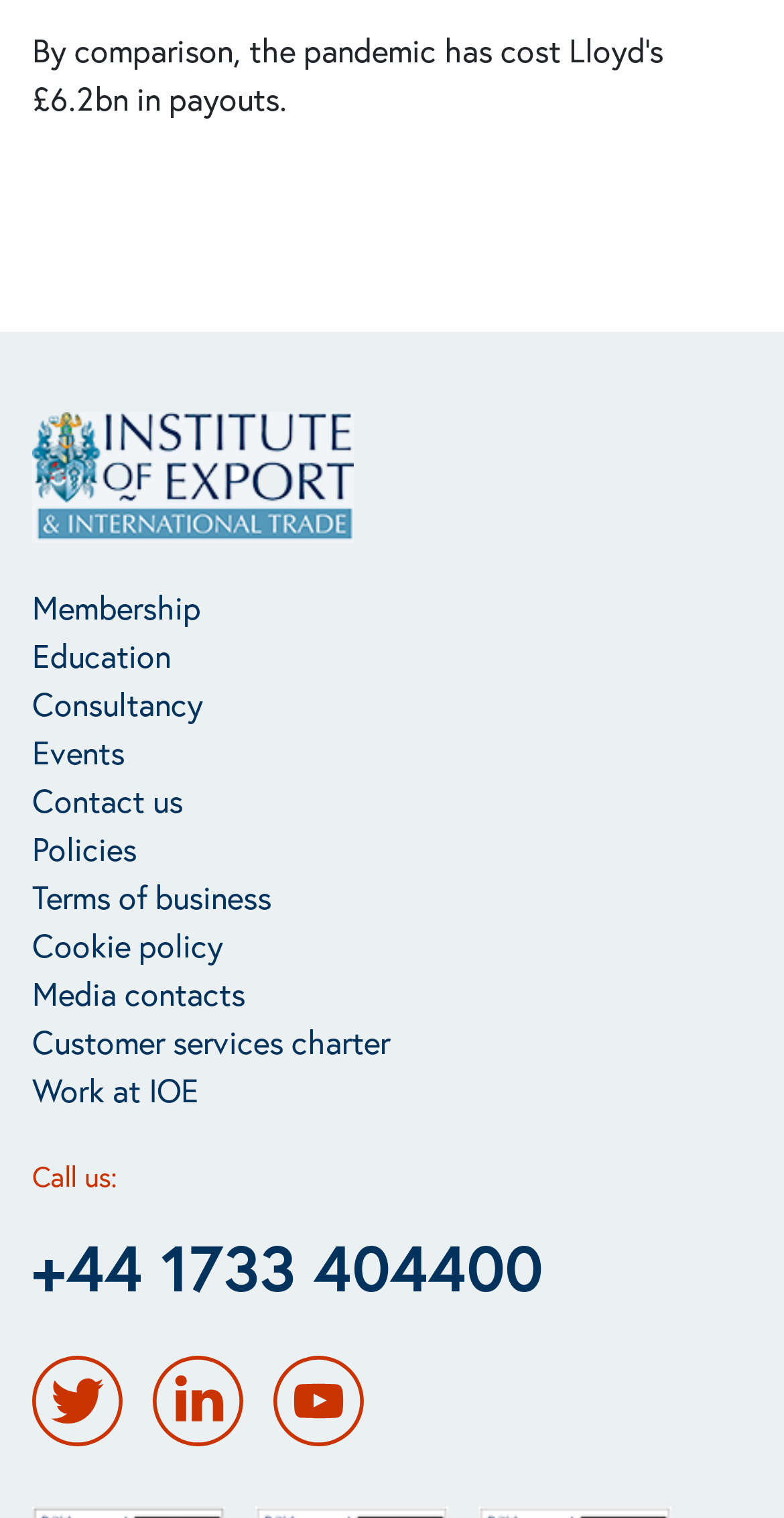Answer the question below in one word or phrase:
How can I contact the organization?

Call +44 1733 404400